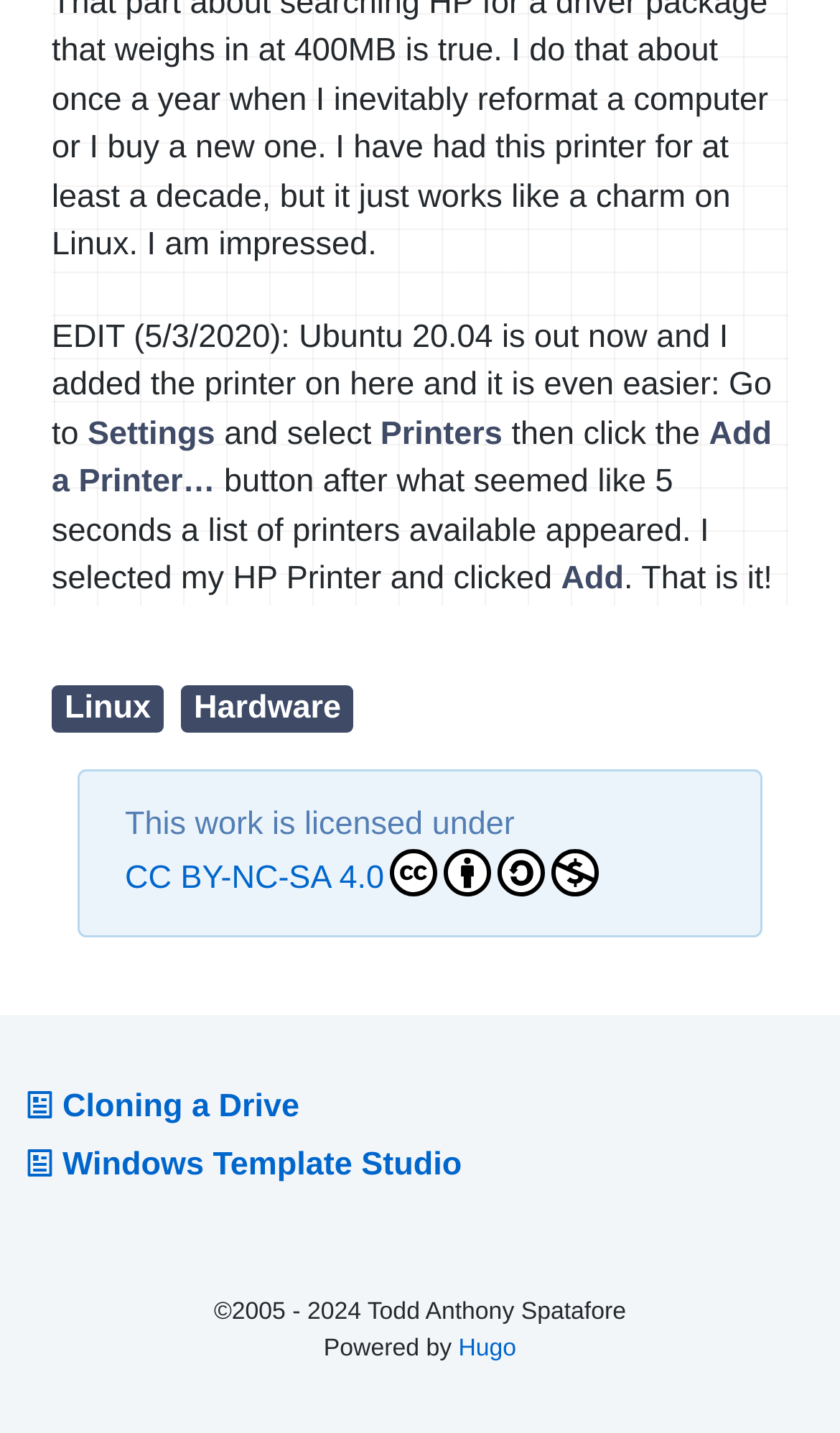Identify the bounding box for the UI element that is described as follows: "Linux".

[0.062, 0.477, 0.195, 0.511]